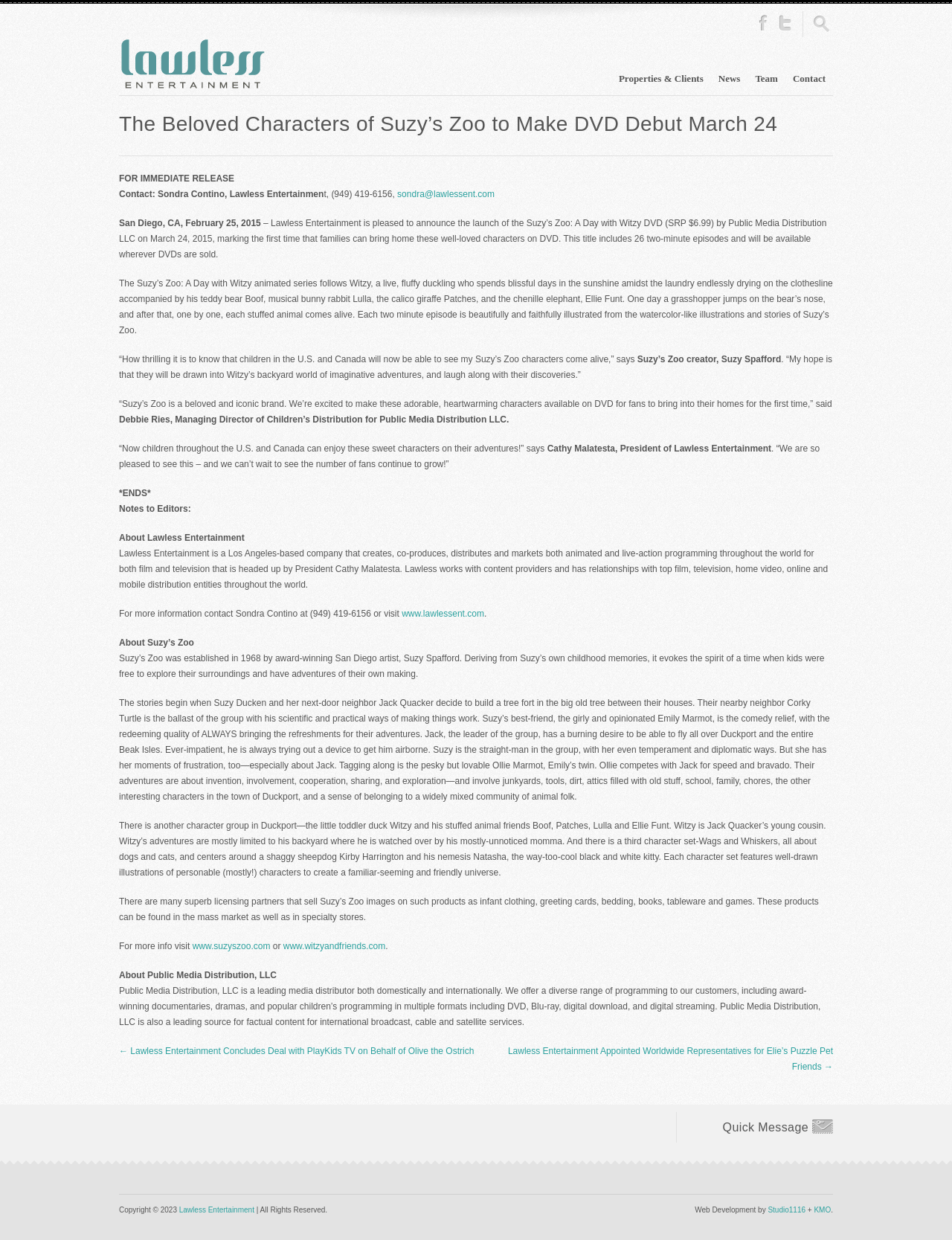Pinpoint the bounding box coordinates of the area that should be clicked to complete the following instruction: "visit Lawless Entertainment homepage". The coordinates must be given as four float numbers between 0 and 1, i.e., [left, top, right, bottom].

[0.125, 0.065, 0.328, 0.073]